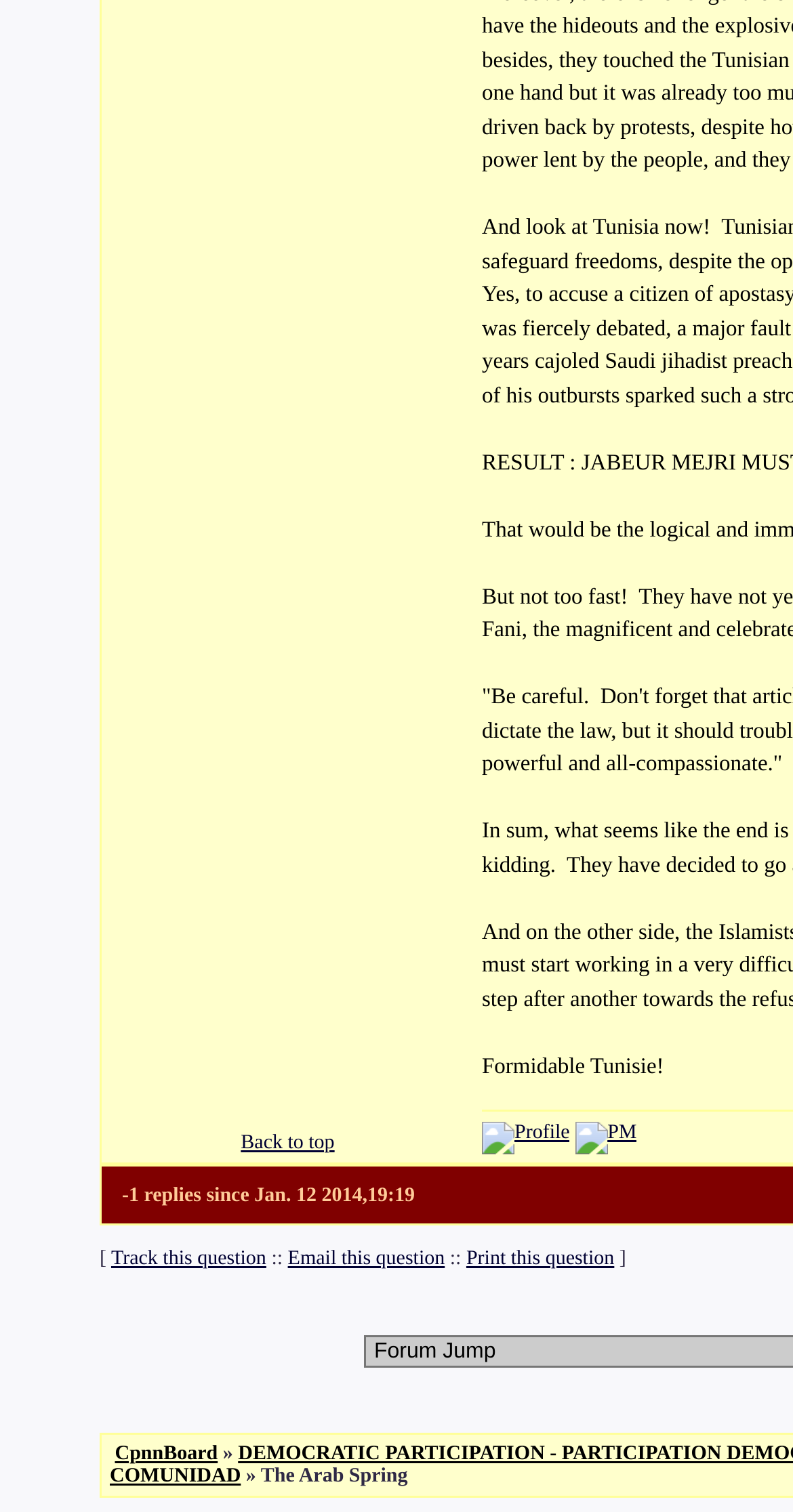Identify the bounding box coordinates for the UI element described by the following text: "title="Profile"". Provide the coordinates as four float numbers between 0 and 1, in the format [left, top, right, bottom].

[0.608, 0.742, 0.719, 0.757]